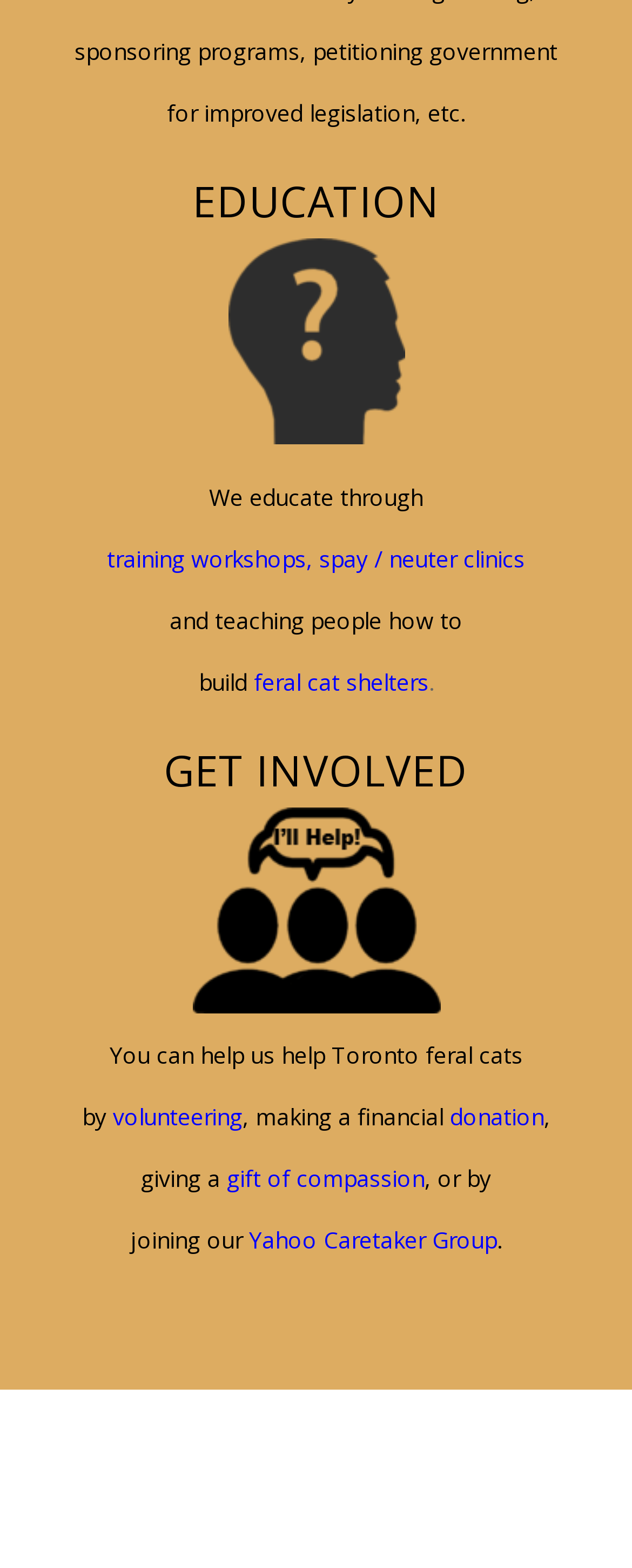Using the element description provided, determine the bounding box coordinates in the format (top-left x, top-left y, bottom-right x, bottom-right y). Ensure that all values are floating point numbers between 0 and 1. Element description: spay / neuter clinics

[0.505, 0.346, 0.831, 0.366]